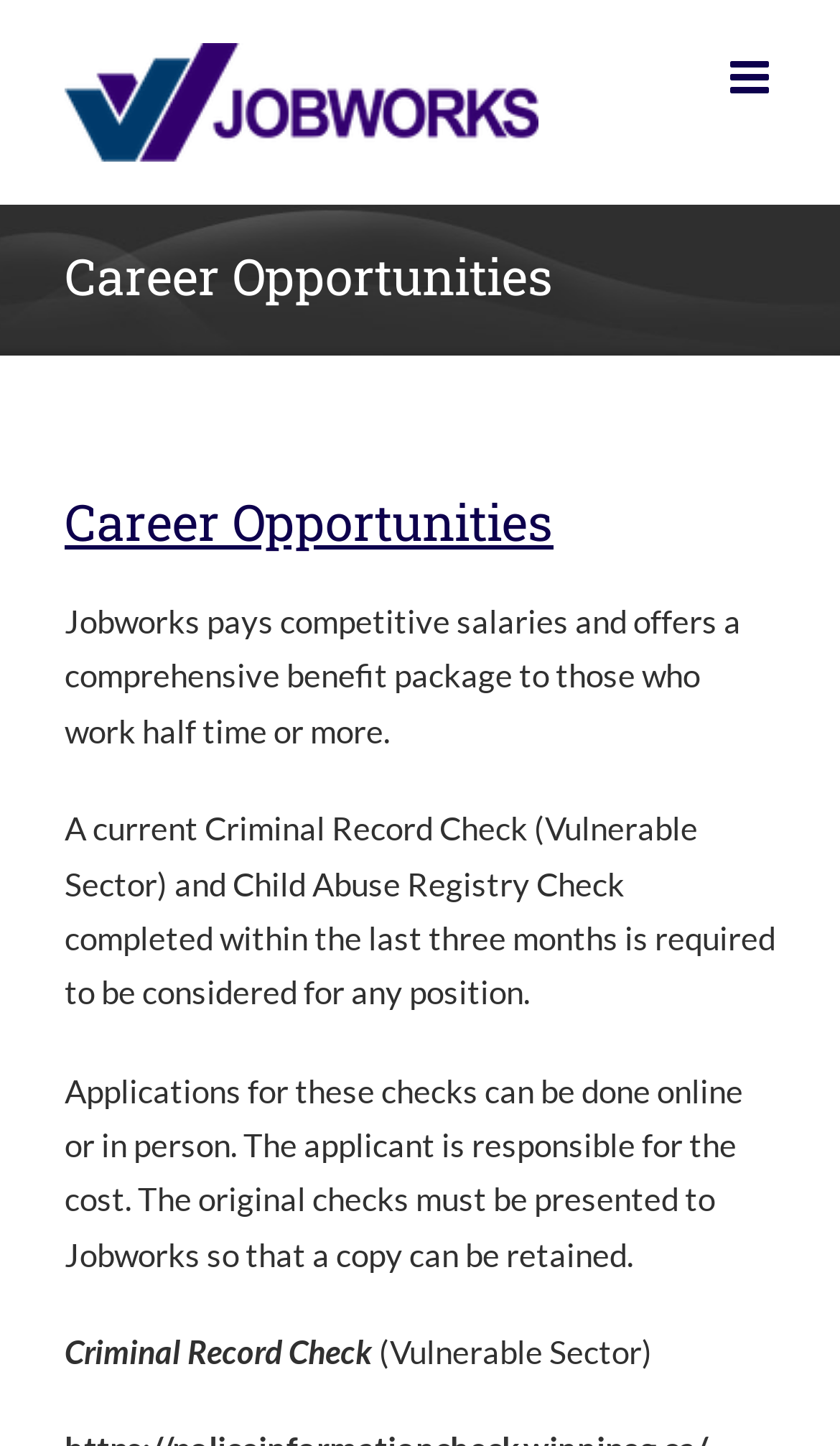Locate and provide the bounding box coordinates for the HTML element that matches this description: "alt="Jobworks Logo"".

[0.077, 0.03, 0.641, 0.112]